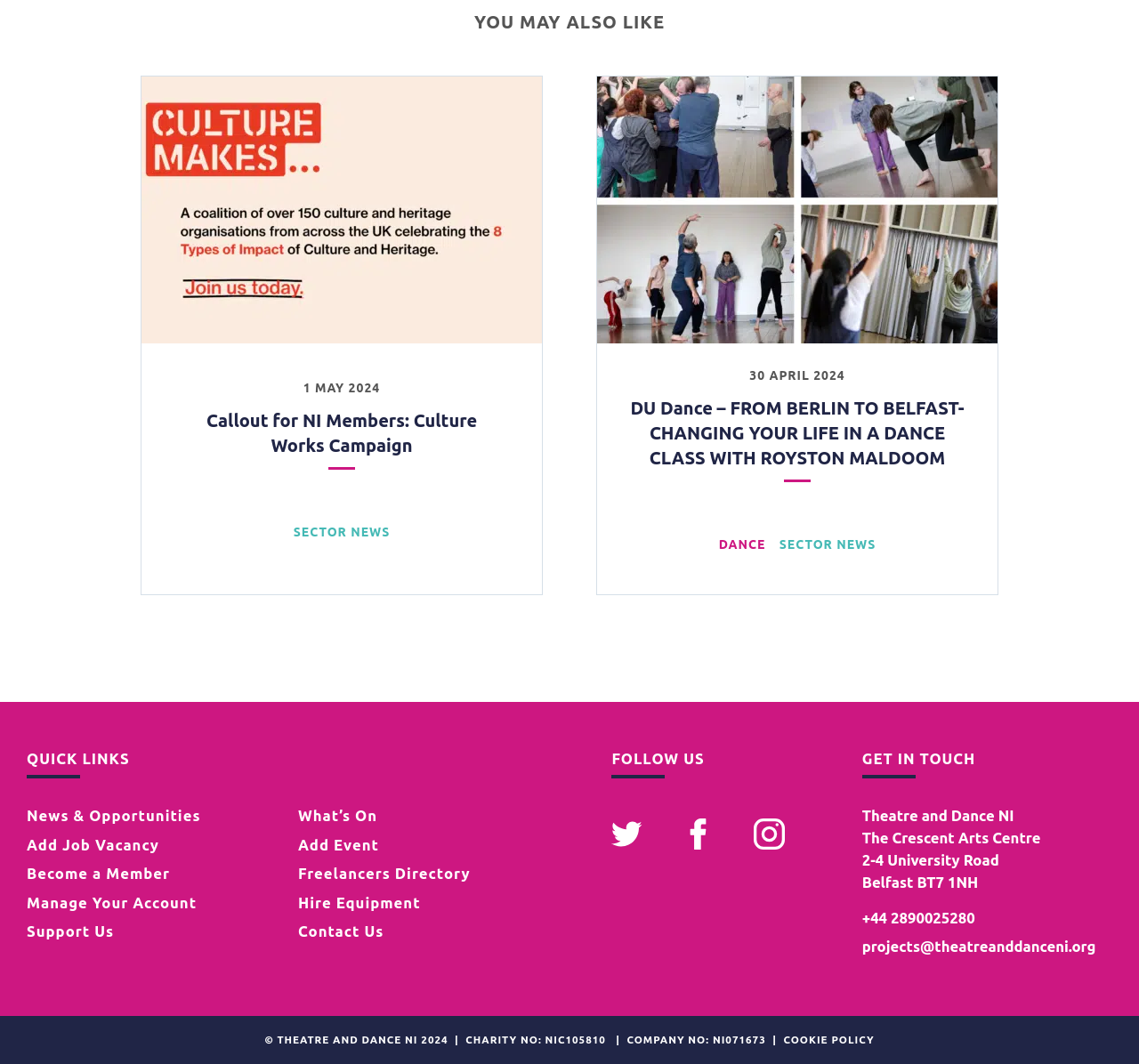For the element described, predict the bounding box coordinates as (top-left x, top-left y, bottom-right x, bottom-right y). All values should be between 0 and 1. Element description: Twitter

[0.537, 0.783, 0.6, 0.802]